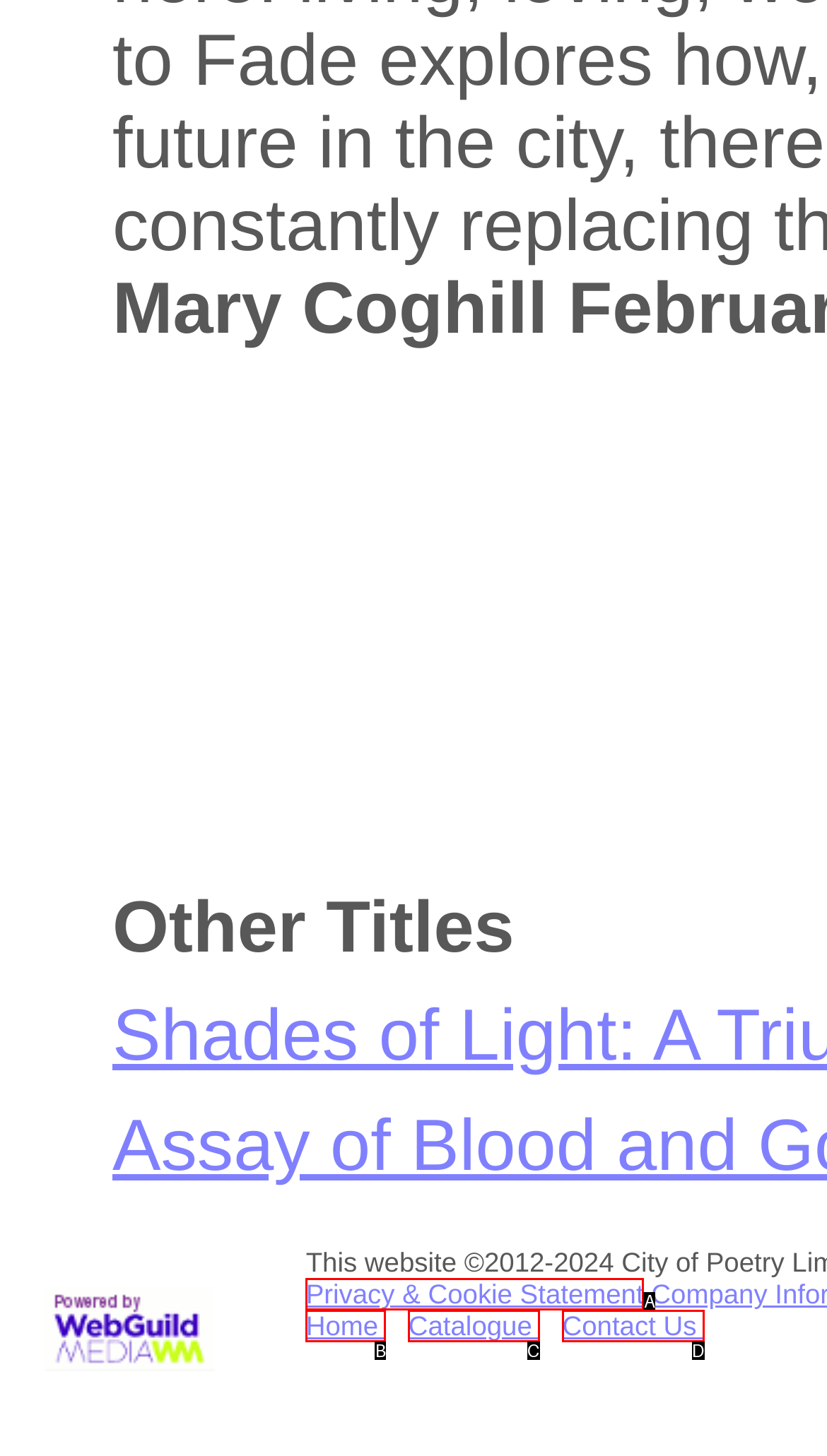Looking at the description: Contact Us, identify which option is the best match and respond directly with the letter of that option.

D